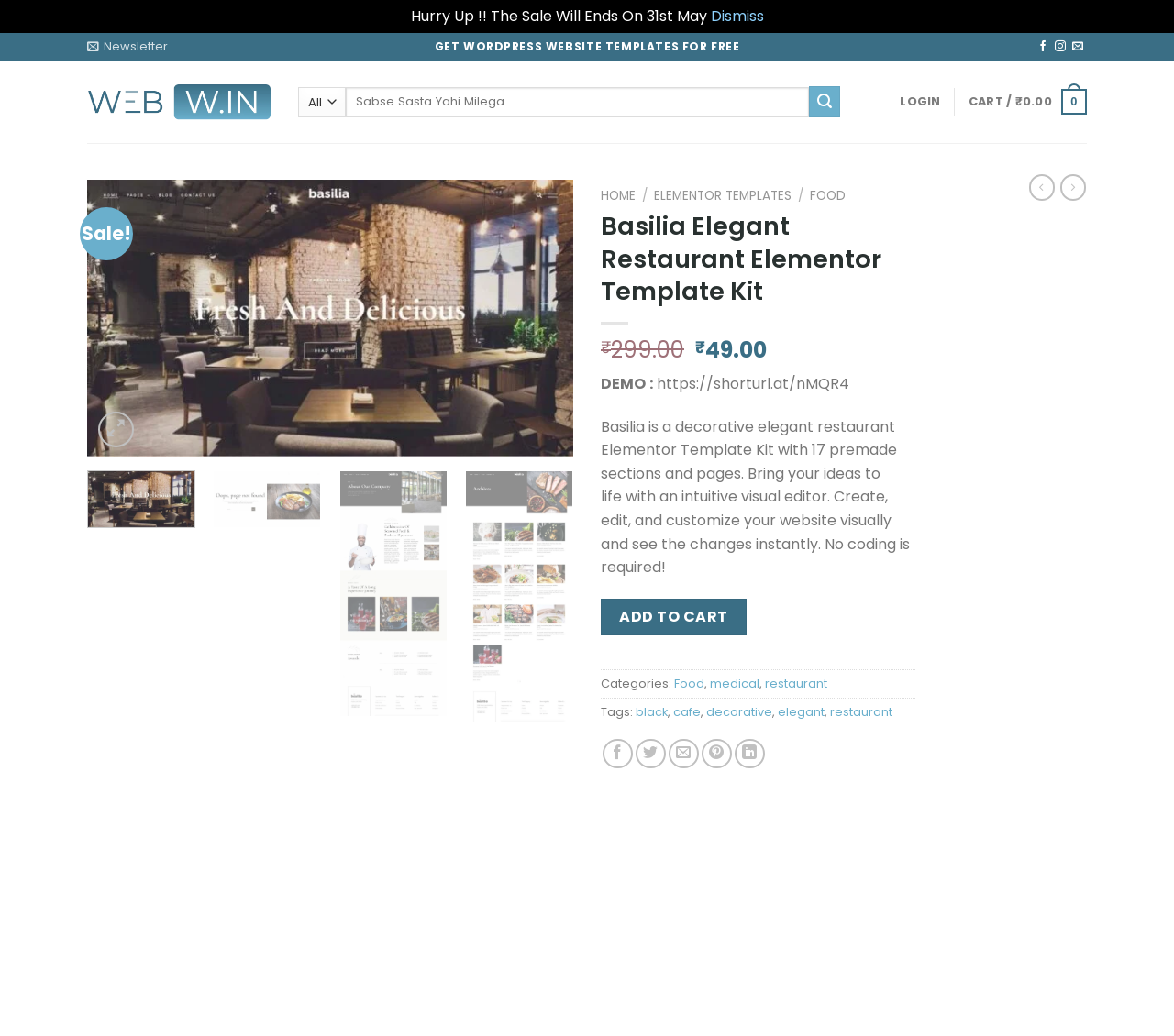Identify the bounding box coordinates of the section to be clicked to complete the task described by the following instruction: "Login to your account". The coordinates should be four float numbers between 0 and 1, formatted as [left, top, right, bottom].

[0.767, 0.082, 0.801, 0.114]